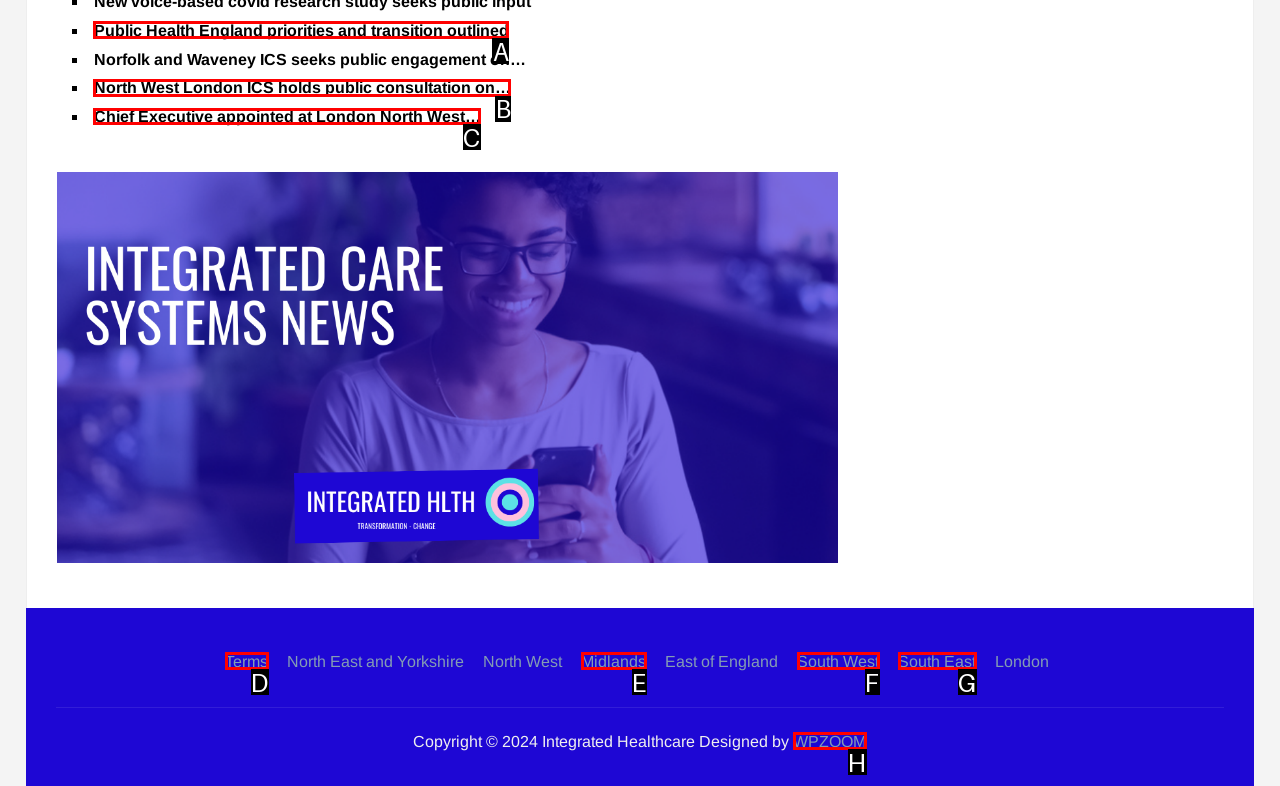Which letter corresponds to the correct option to complete the task: Learn about the Chief Executive appointed at London North West University Healthcare NHS Trust?
Answer with the letter of the chosen UI element.

C